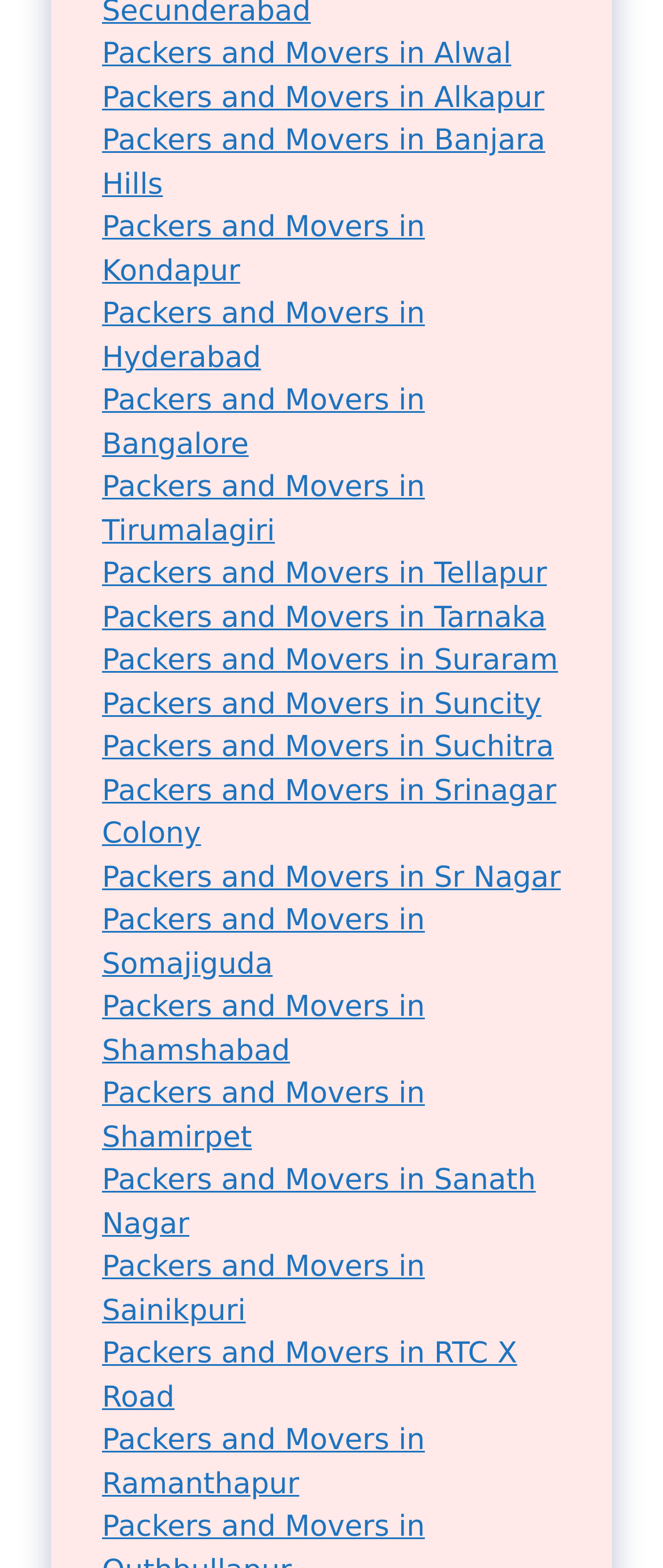Mark the bounding box of the element that matches the following description: "Packers and Movers in Alwal".

[0.154, 0.024, 0.771, 0.046]